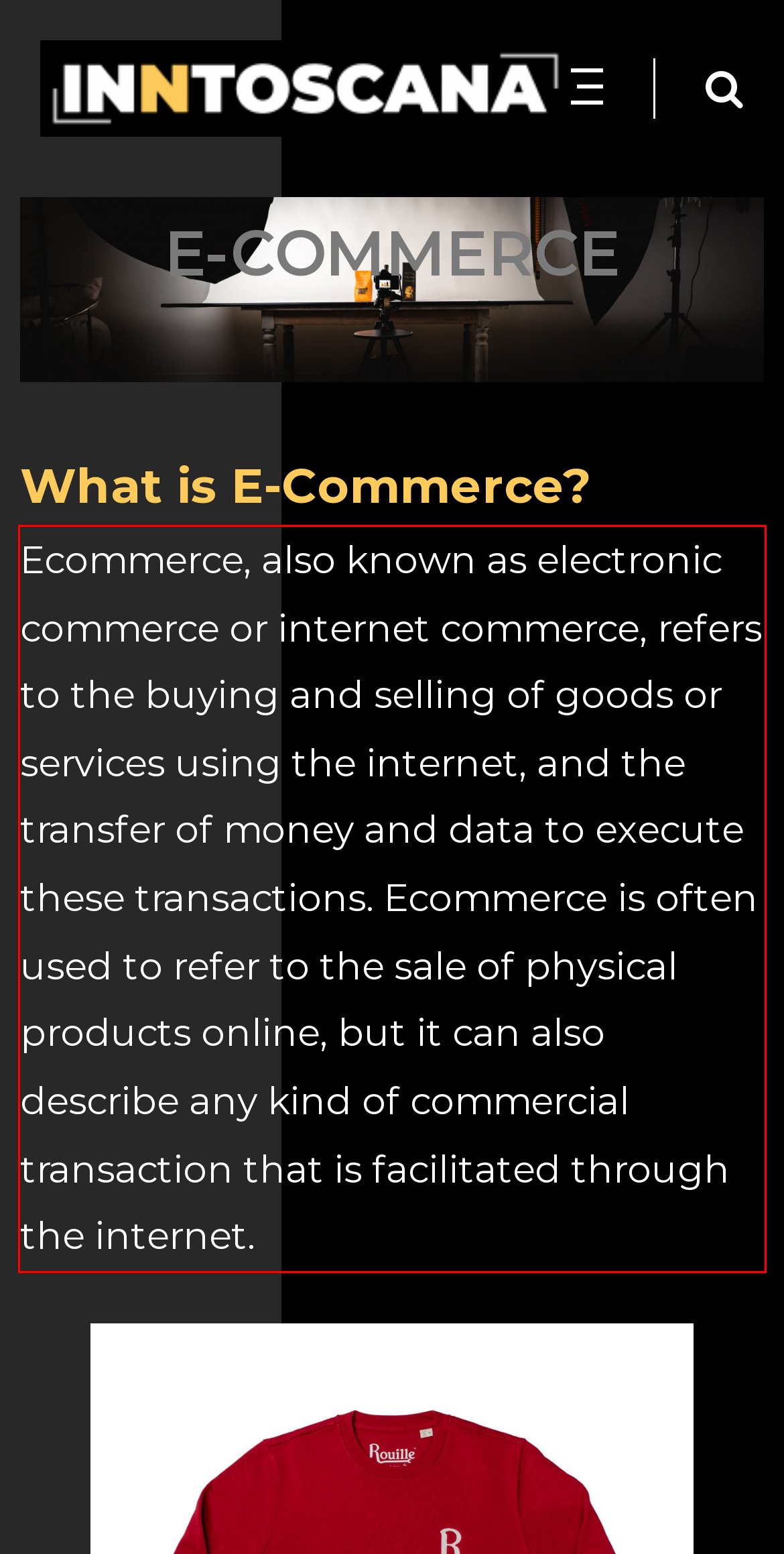You have a webpage screenshot with a red rectangle surrounding a UI element. Extract the text content from within this red bounding box.

Ecommerce, also known as electronic commerce or internet commerce, refers to the buying and selling of goods or services using the internet, and the transfer of money and data to execute these transactions. Ecommerce is often used to refer to the sale of physical products online, but it can also describe any kind of commercial transaction that is facilitated through the internet.